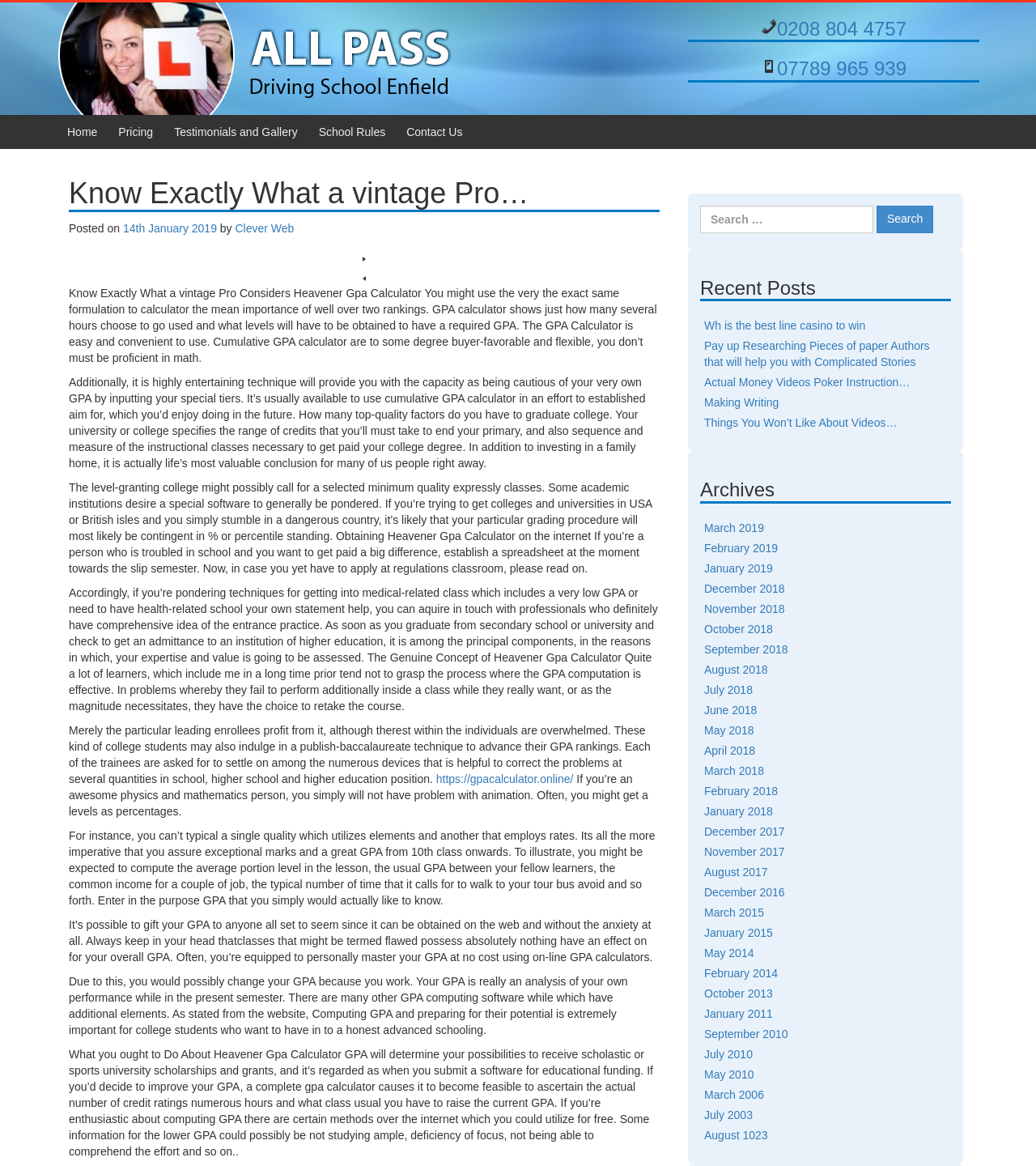Determine the bounding box coordinates of the region that needs to be clicked to achieve the task: "View 'INVENTORS AND INJECTION MOLDING' recent post".

None